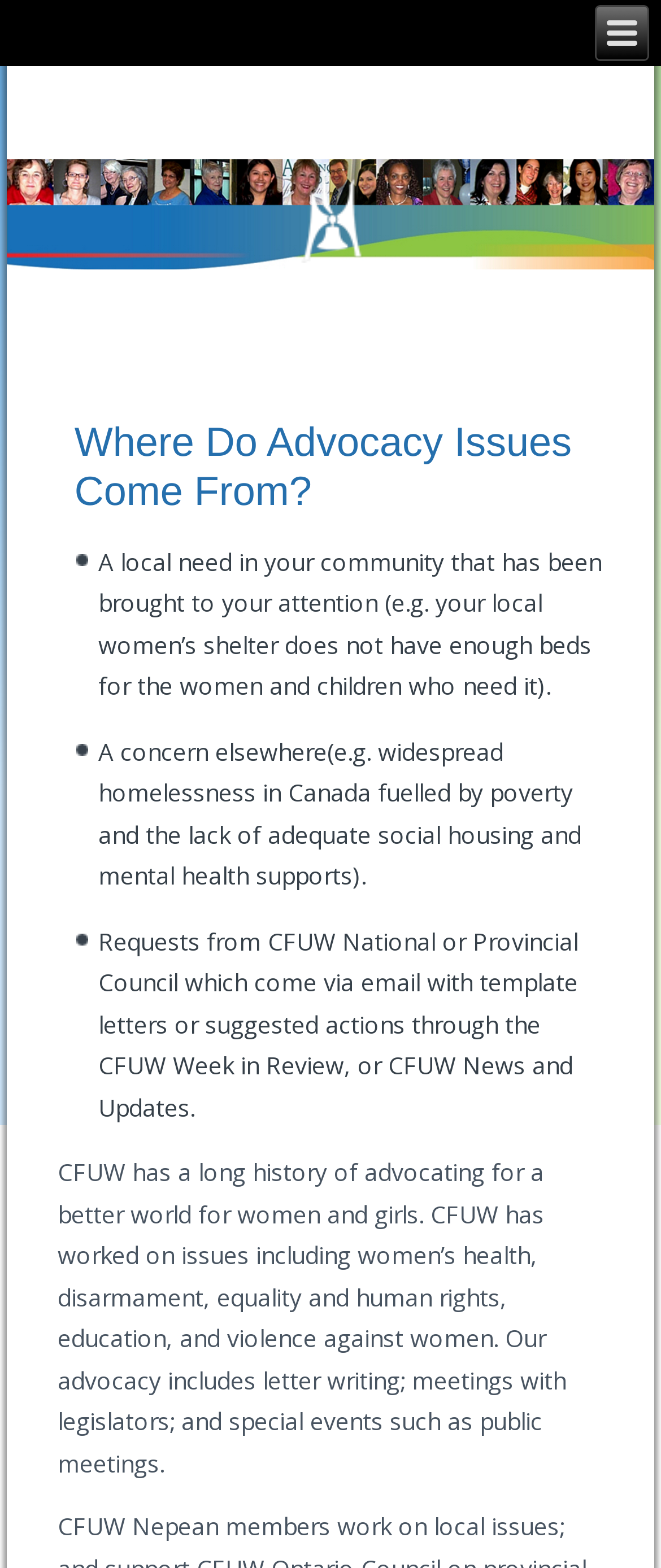Given the element description parent_node: – CFUW Nepean, predict the bounding box coordinates for the UI element in the webpage screenshot. The format should be (top-left x, top-left y, bottom-right x, bottom-right y), and the values should be between 0 and 1.

[0.453, 0.105, 0.547, 0.172]